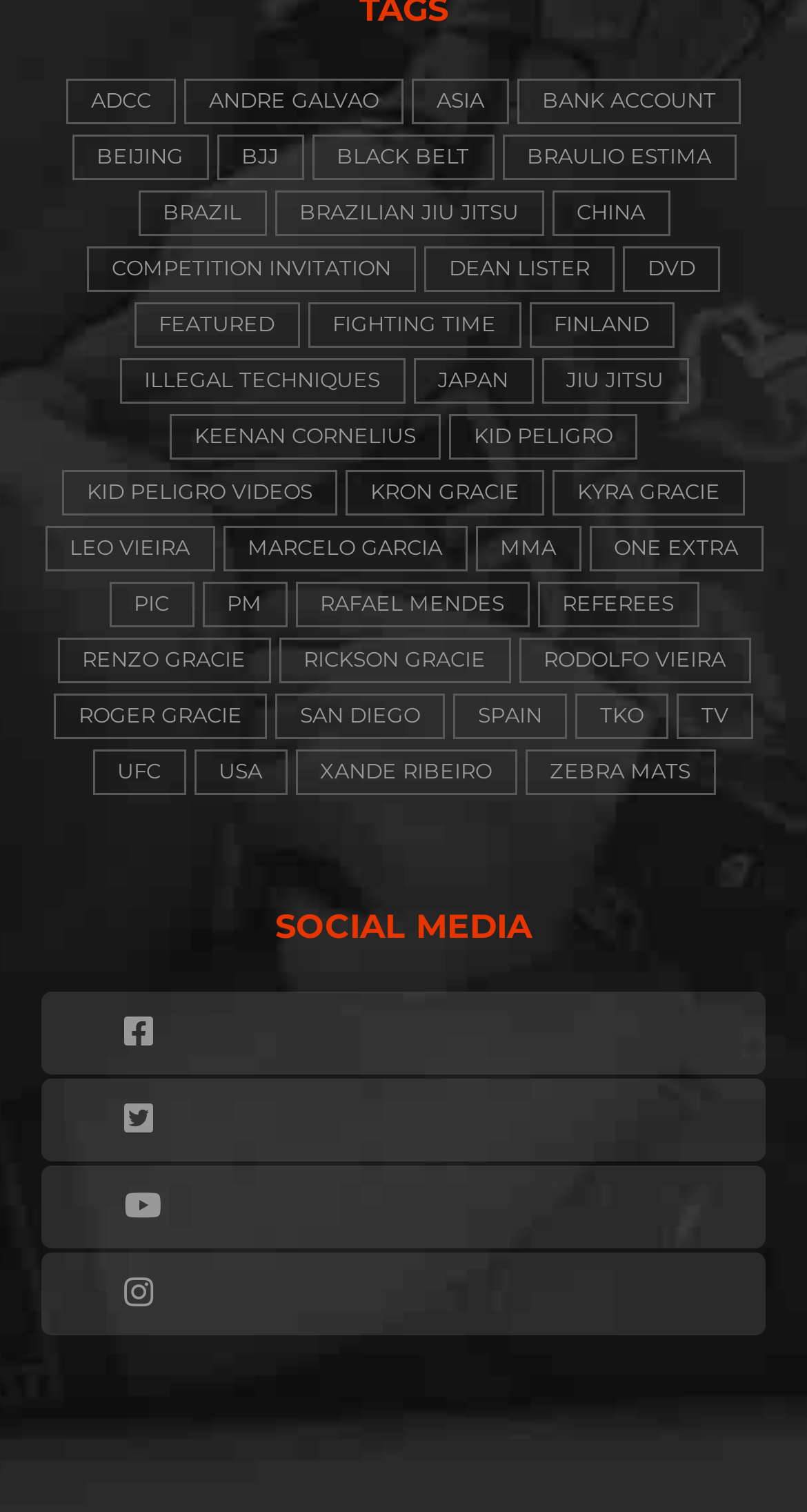What is the name of the martial art mentioned on this webpage?
Could you answer the question in a detailed manner, providing as much information as possible?

I looked at the links on the webpage and found that Jiu Jitsu is mentioned as a martial art, with multiple links related to it.